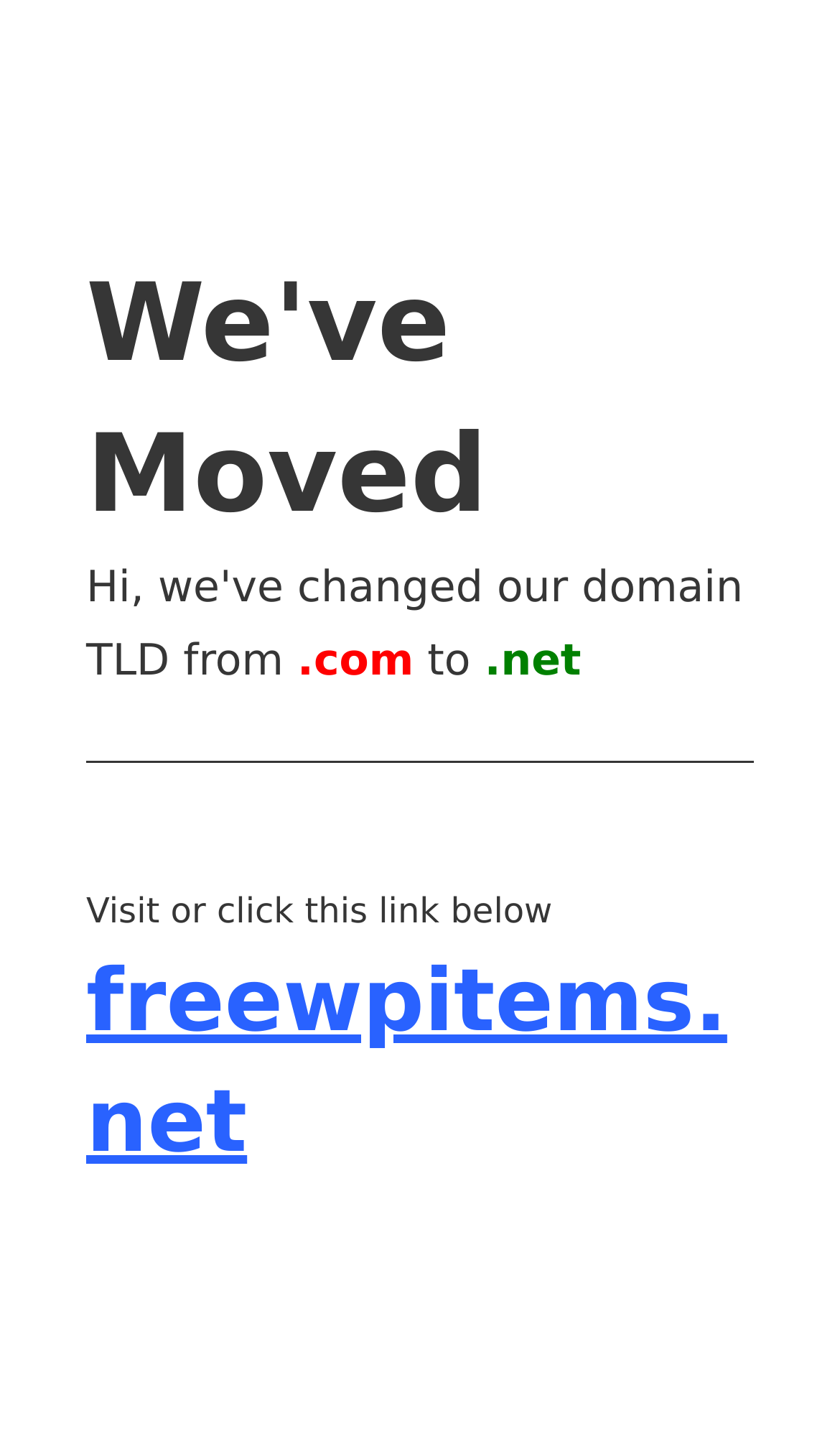Bounding box coordinates are specified in the format (top-left x, top-left y, bottom-right x, bottom-right y). All values are floating point numbers bounded between 0 and 1. Please provide the bounding box coordinate of the region this sentence describes: freewpitems.net

[0.103, 0.665, 0.866, 0.819]